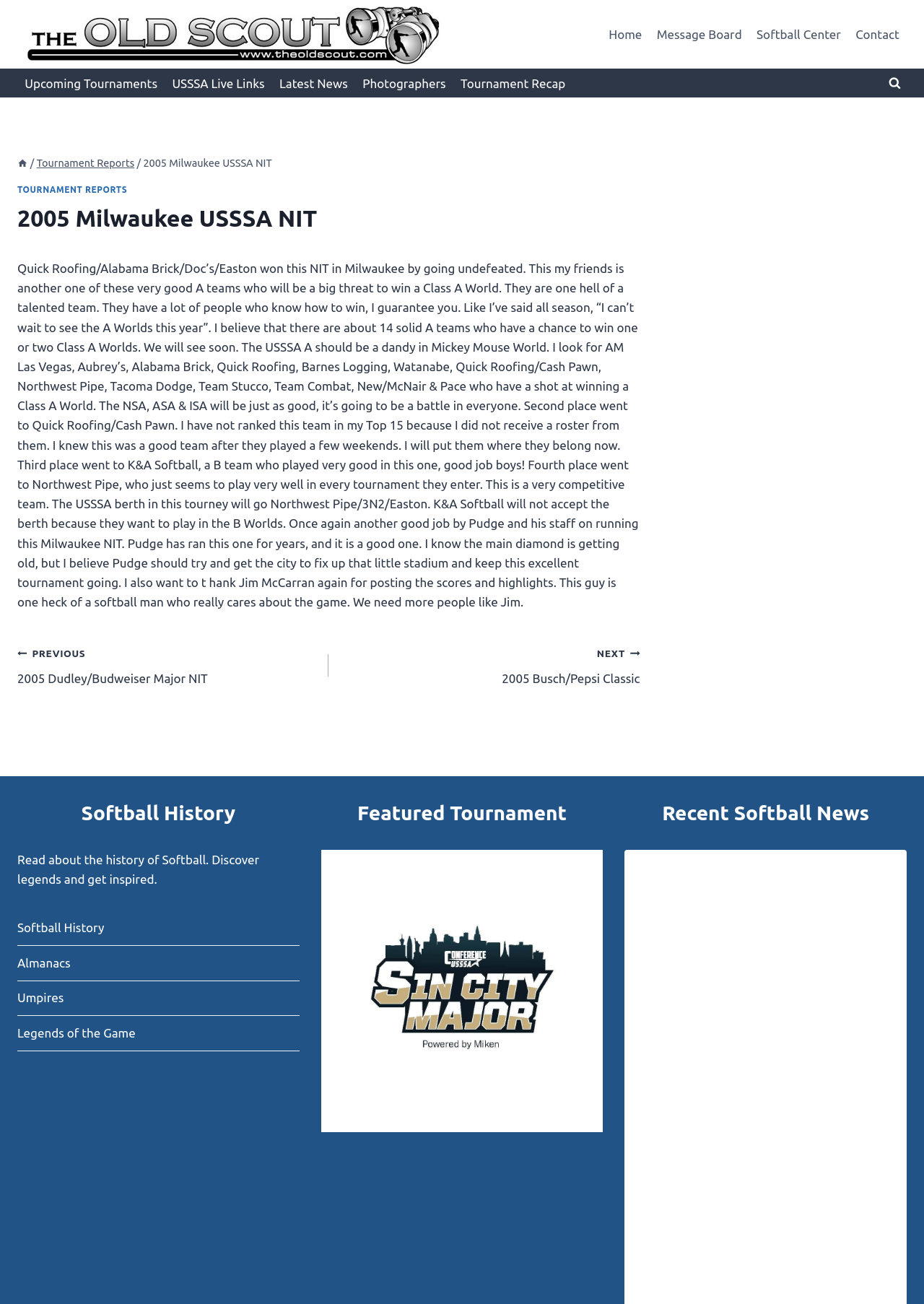Based on the image, provide a detailed and complete answer to the question: 
What is the topic of the section titled 'Softball History'?

I determined the answer by reading the heading 'Softball History' and the accompanying text, which suggests that this section is dedicated to providing information about the history of softball.